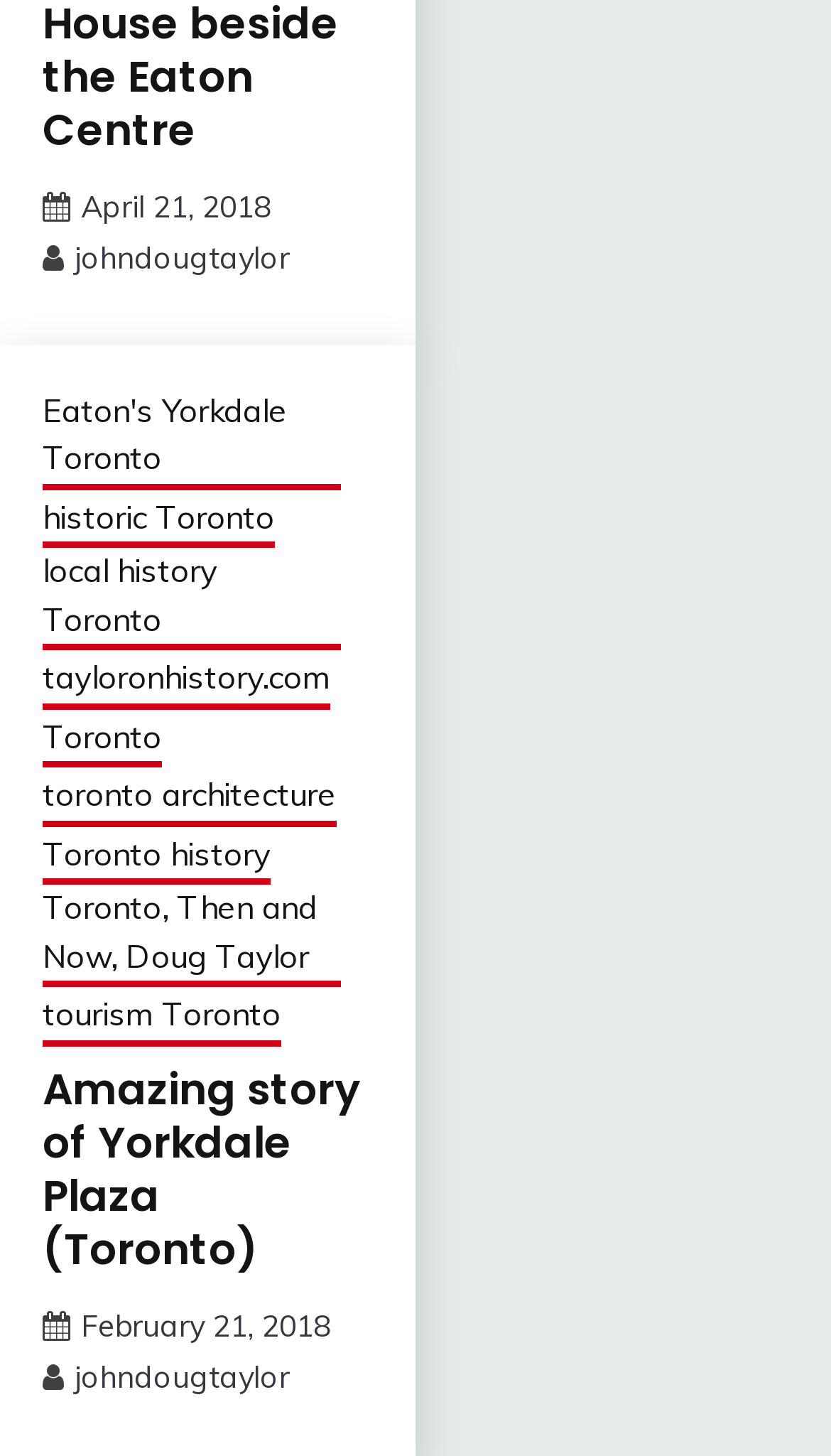Identify the bounding box coordinates for the element you need to click to achieve the following task: "visit Eaton's Yorkdale Toronto". The coordinates must be four float values ranging from 0 to 1, formatted as [left, top, right, bottom].

[0.051, 0.266, 0.41, 0.336]